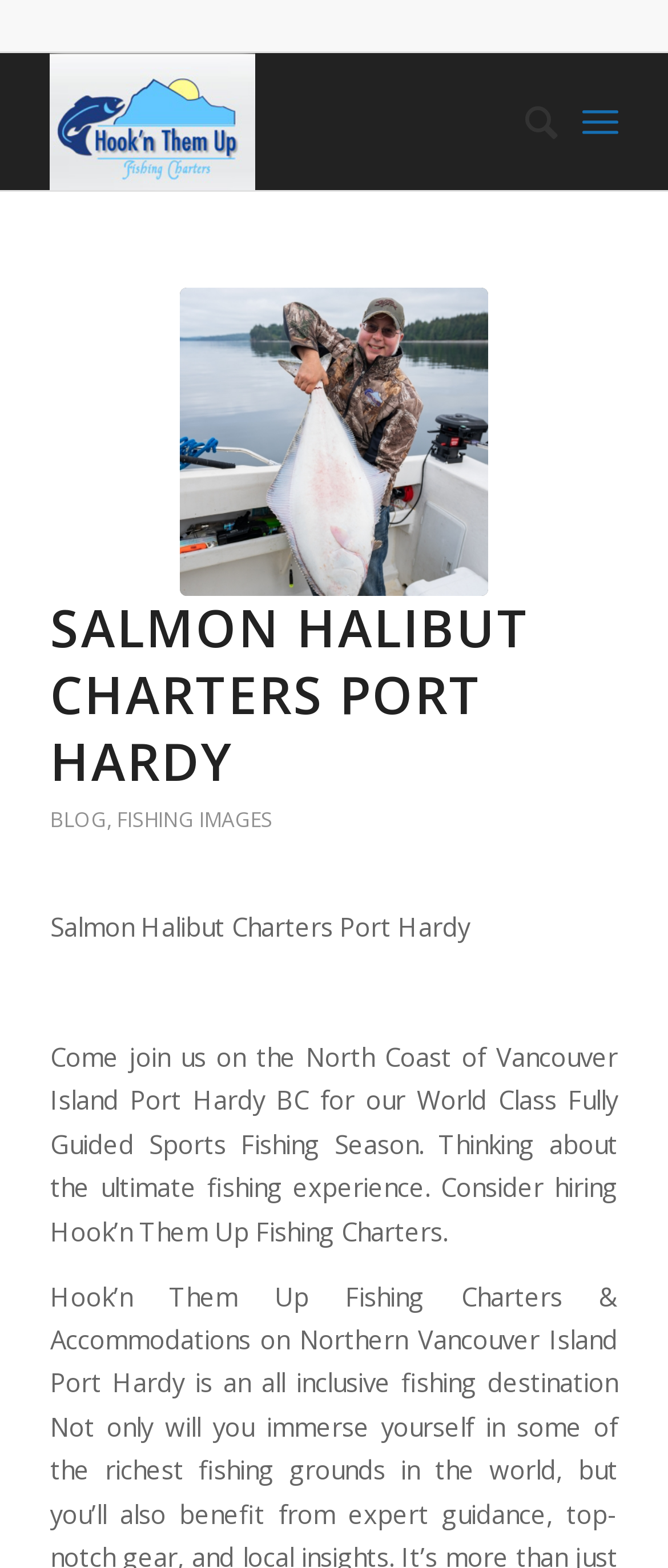Locate and generate the text content of the webpage's heading.

SALMON HALIBUT CHARTERS PORT HARDY